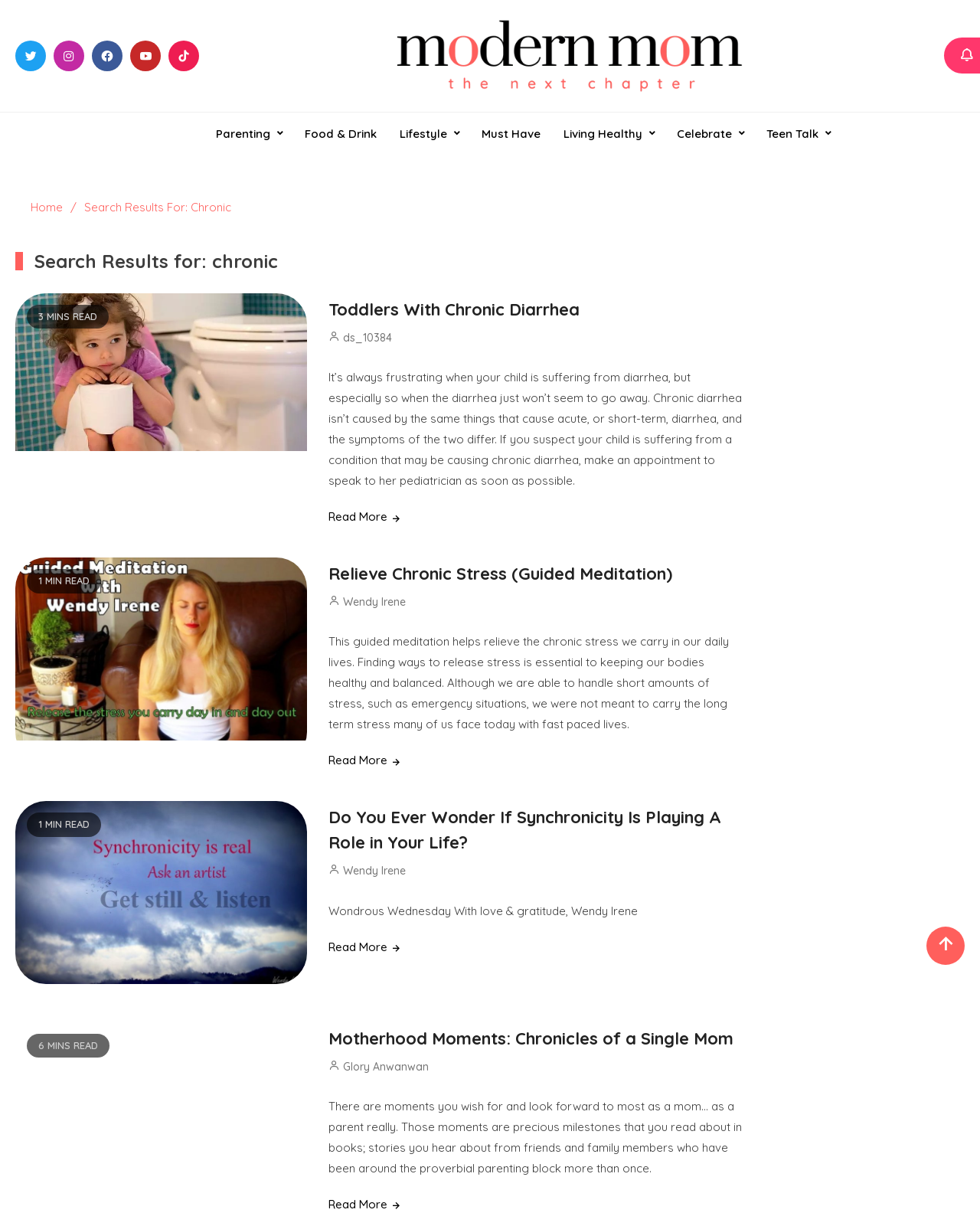What is the website's name?
Please give a detailed and elaborate answer to the question based on the image.

The website's name is ModernMom, which can be found in the link element with the text 'ModernMom' and also in the image element with the same text.